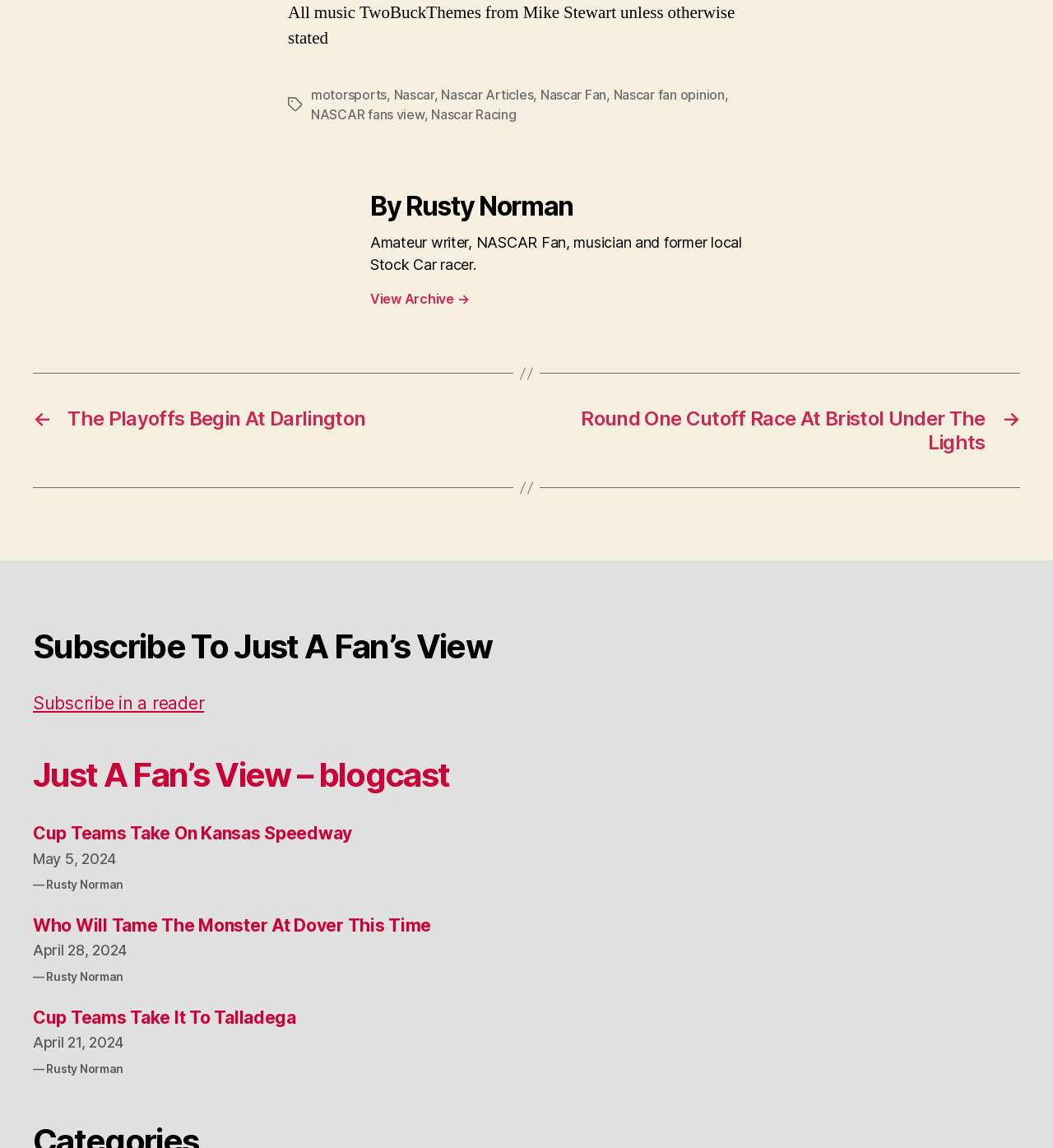How many articles are listed on the page?
Respond with a short answer, either a single word or a phrase, based on the image.

5